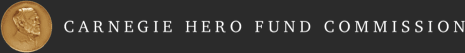What is the purpose of the Carnegie Hero Fund Commission?
Provide a detailed and well-explained answer to the question.

The caption explains that the commission's mission is to recognize and commend extraordinary acts of courage, thereby fostering a culture of heroism within communities.